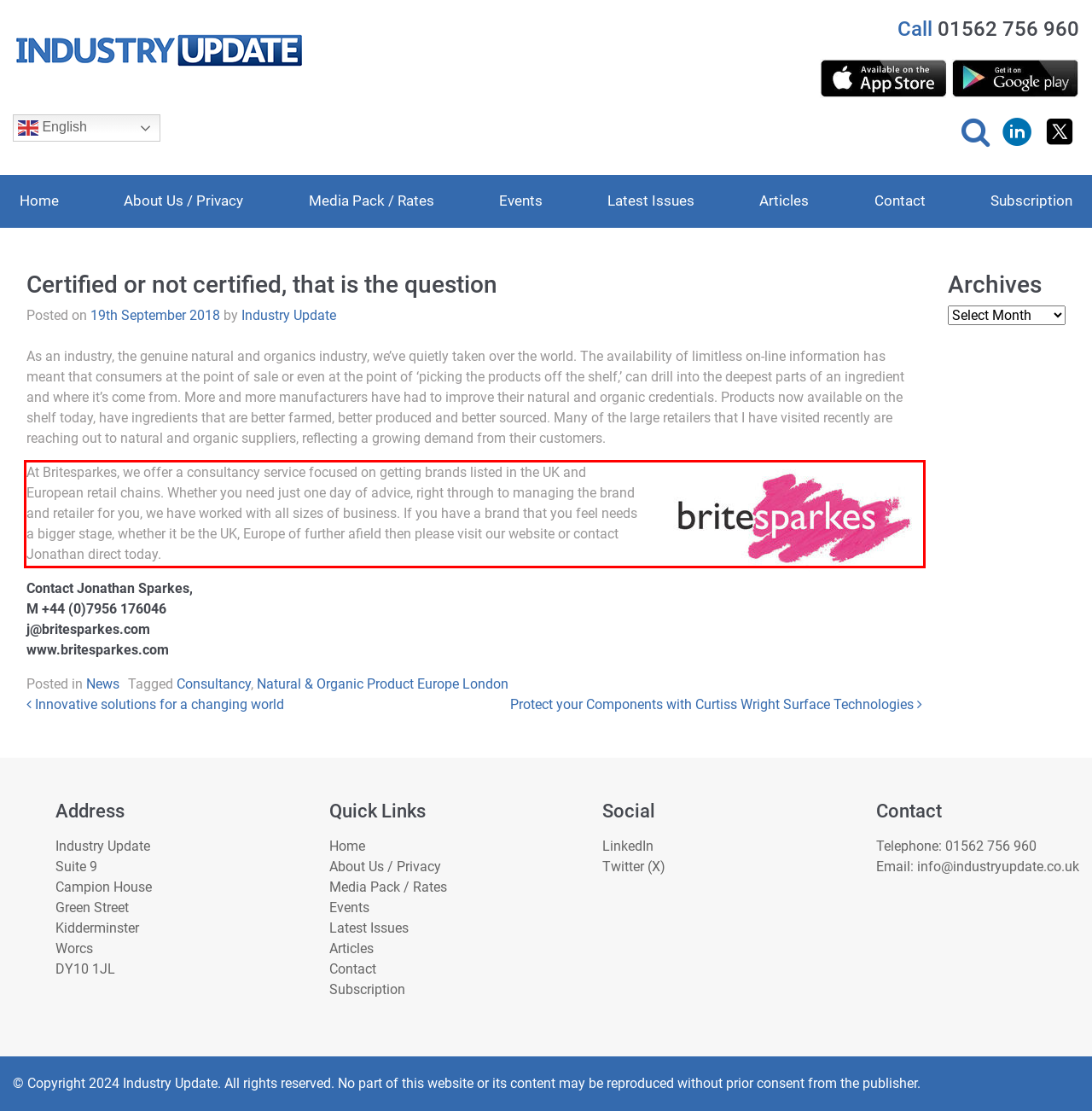Please extract the text content from the UI element enclosed by the red rectangle in the screenshot.

At Britesparkes, we offer a consultancy service focused on getting brands listed in the UK and European retail chains. Whether you need just one day of advice, right through to managing the brand and retailer for you, we have worked with all sizes of business. If you have a brand that you feel needs a bigger stage, whether it be the UK, Europe of further afield then please visit our website or contact Jonathan direct today.